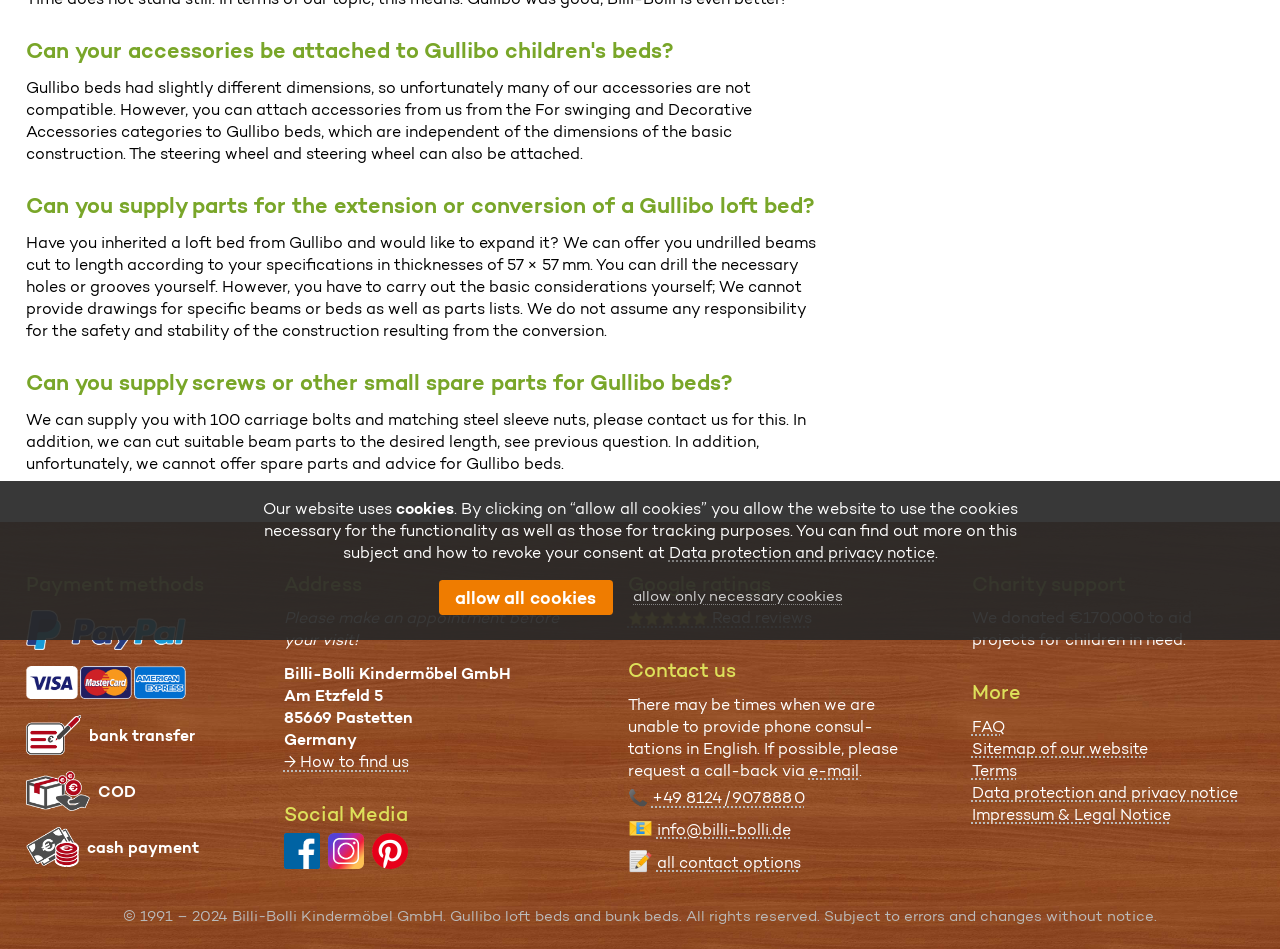Given the element description, predict the bounding box coordinates in the format (top-left x, top-left y, bottom-right x, bottom-right y), using floating point numbers between 0 and 1: Terms

[0.759, 0.801, 0.793, 0.819]